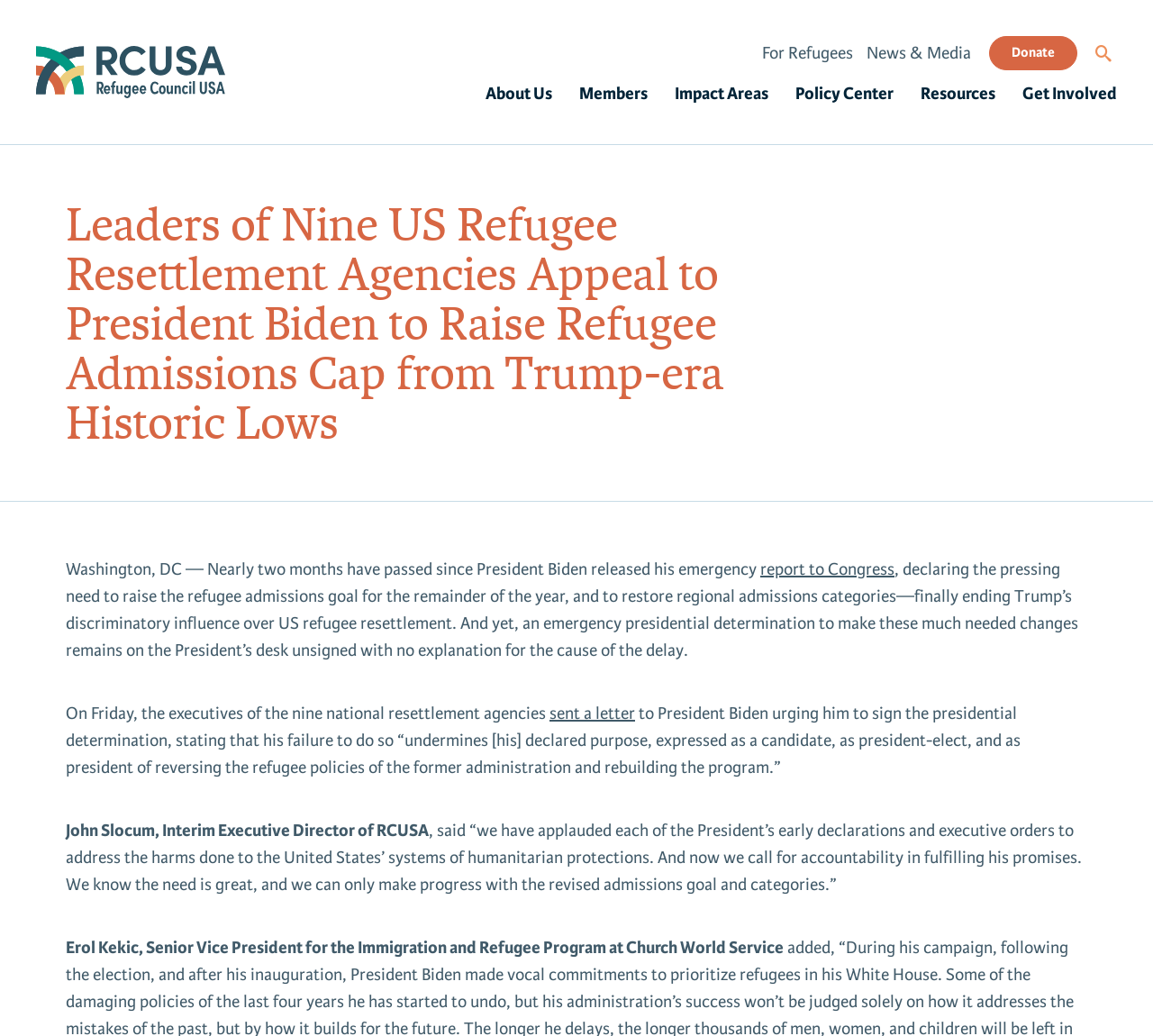Who is the Interim Executive Director of RCUSA?
Answer the question using a single word or phrase, according to the image.

John Slocum